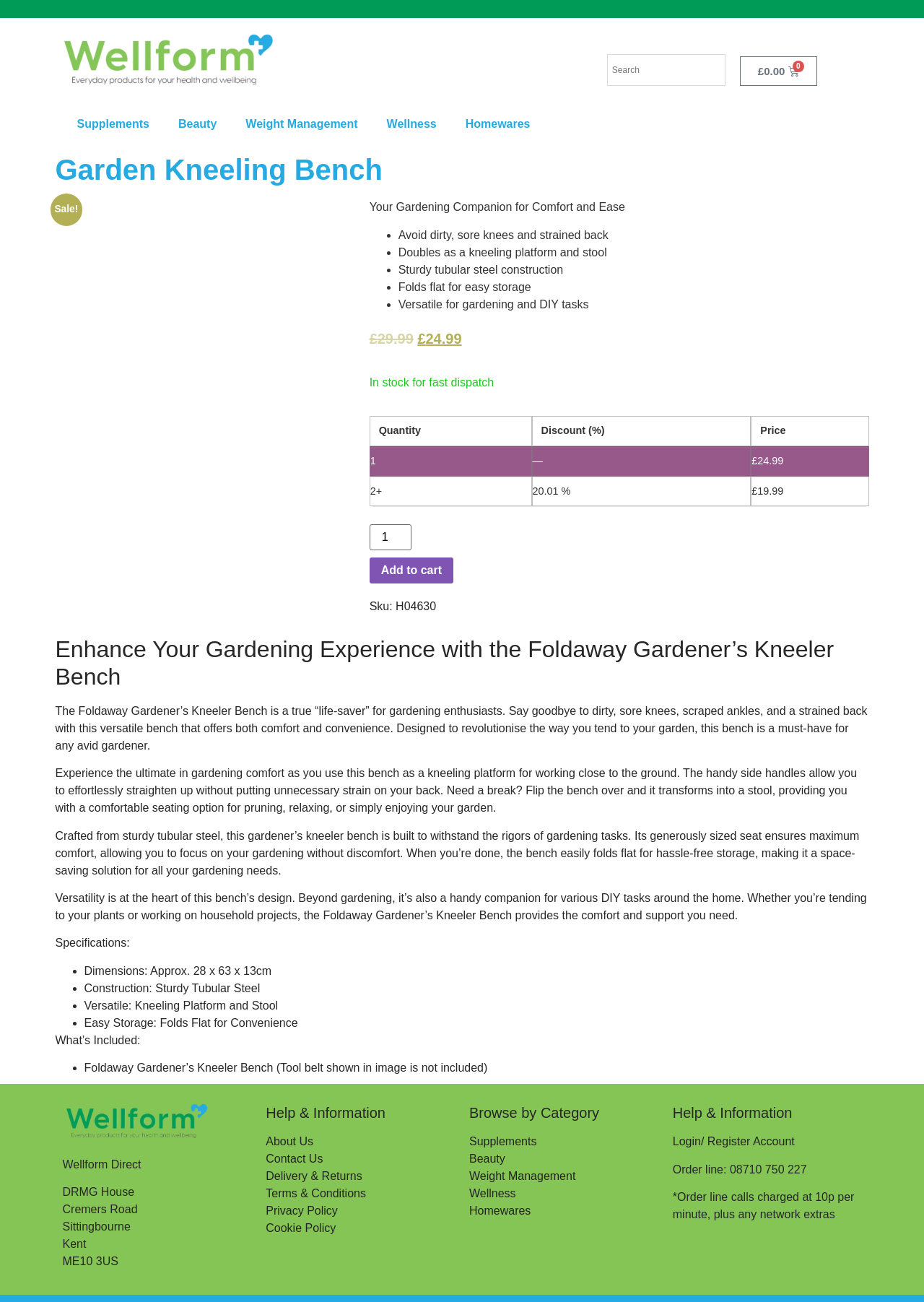Locate the UI element described as follows: "£0.00 0 Cart". Return the bounding box coordinates as four float numbers between 0 and 1 in the order [left, top, right, bottom].

[0.801, 0.043, 0.884, 0.066]